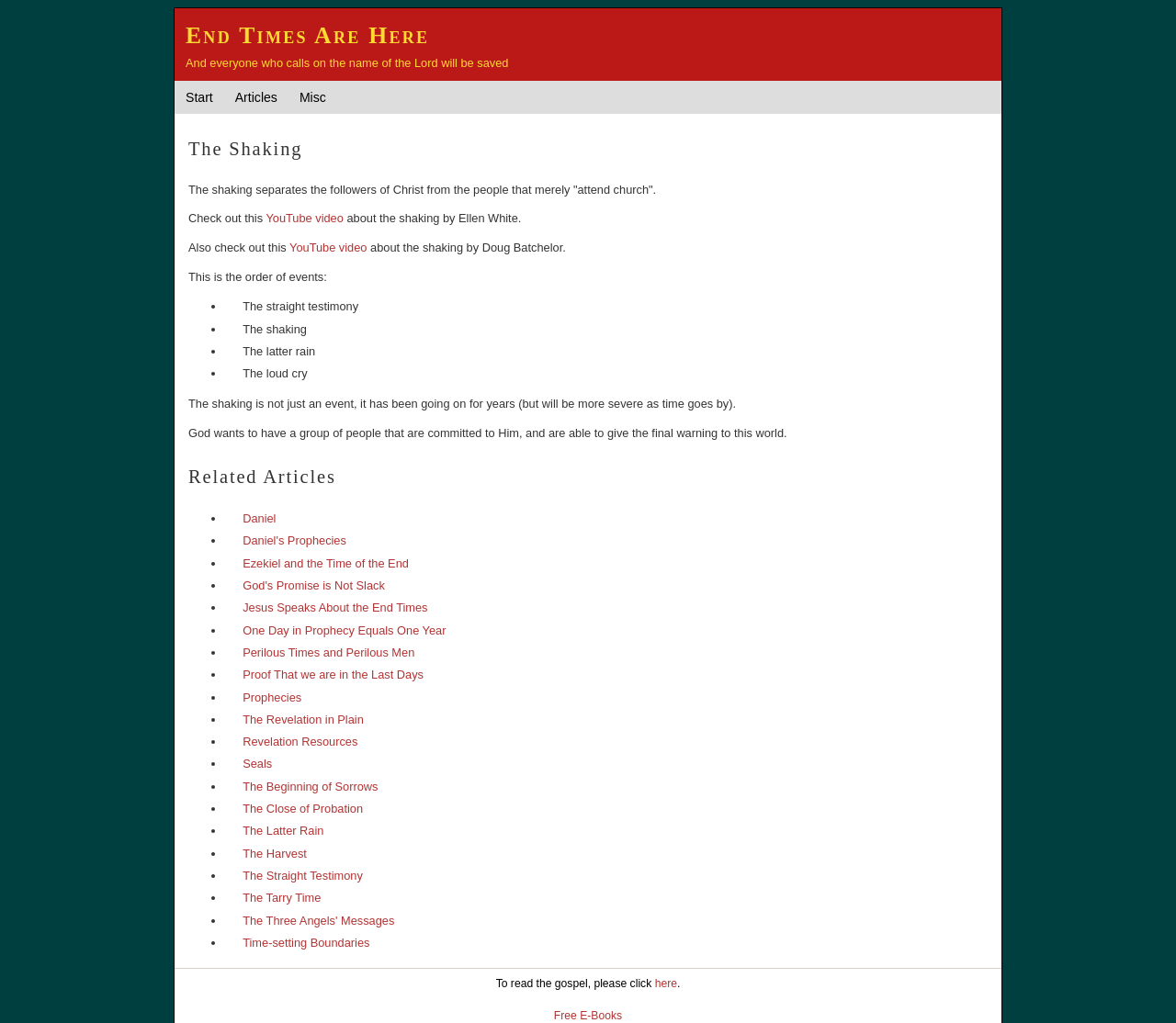What is the final warning mentioned on the webpage?
Please respond to the question with as much detail as possible.

According to the webpage content, God wants to have a group of people committed to Him to give the final warning to this world, but the specific details of the warning are not explicitly mentioned.